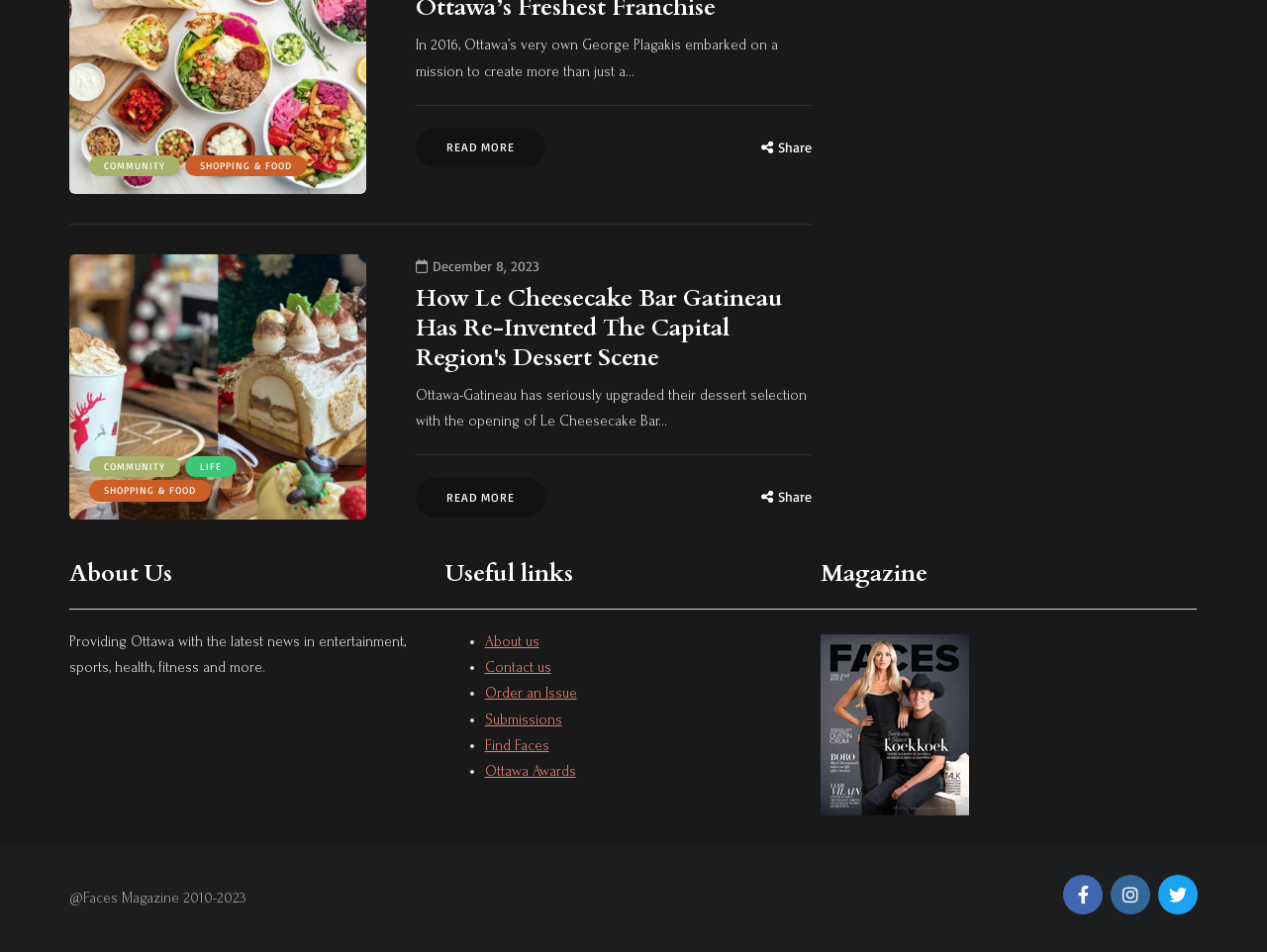Locate the bounding box coordinates of the area you need to click to fulfill this instruction: 'Visit the 'About Us' page'. The coordinates must be in the form of four float numbers ranging from 0 to 1: [left, top, right, bottom].

[0.055, 0.587, 0.351, 0.618]